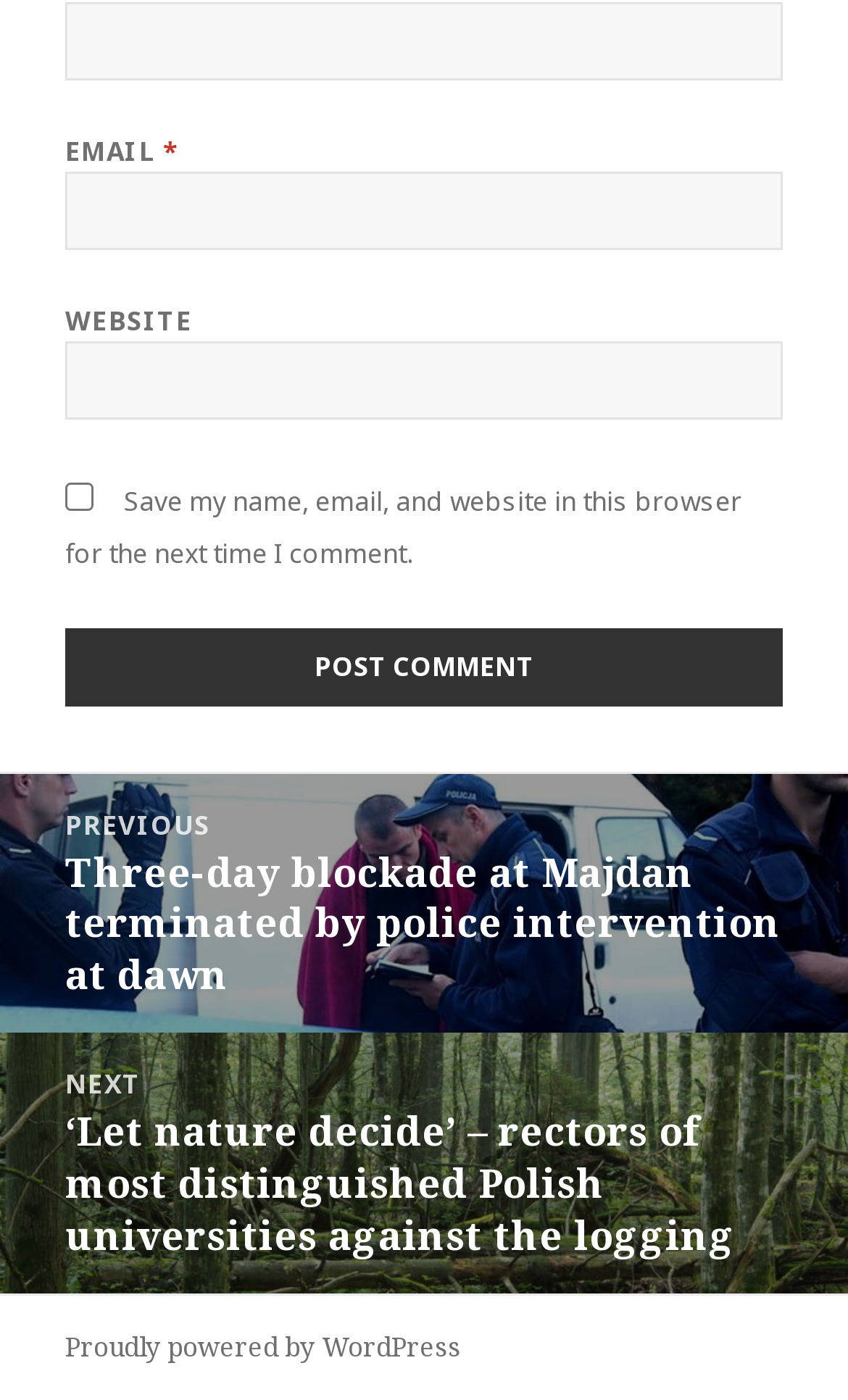Carefully examine the image and provide an in-depth answer to the question: What type of website is this?

The presence of a comment section and post navigation links suggests that this website is a blog, where users can read and interact with articles or posts.